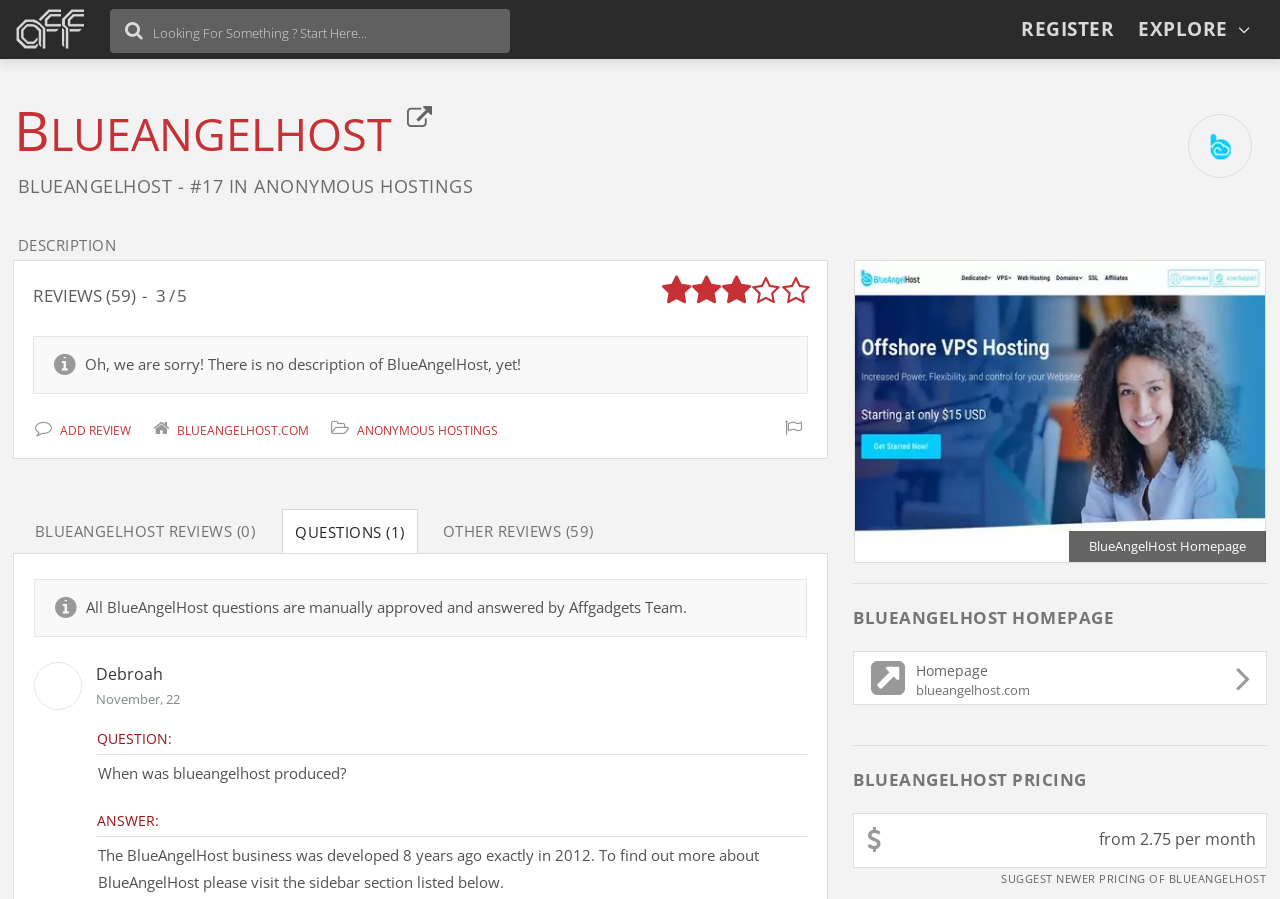Given the webpage screenshot, identify the bounding box of the UI element that matches this description: "add review".

[0.027, 0.468, 0.102, 0.488]